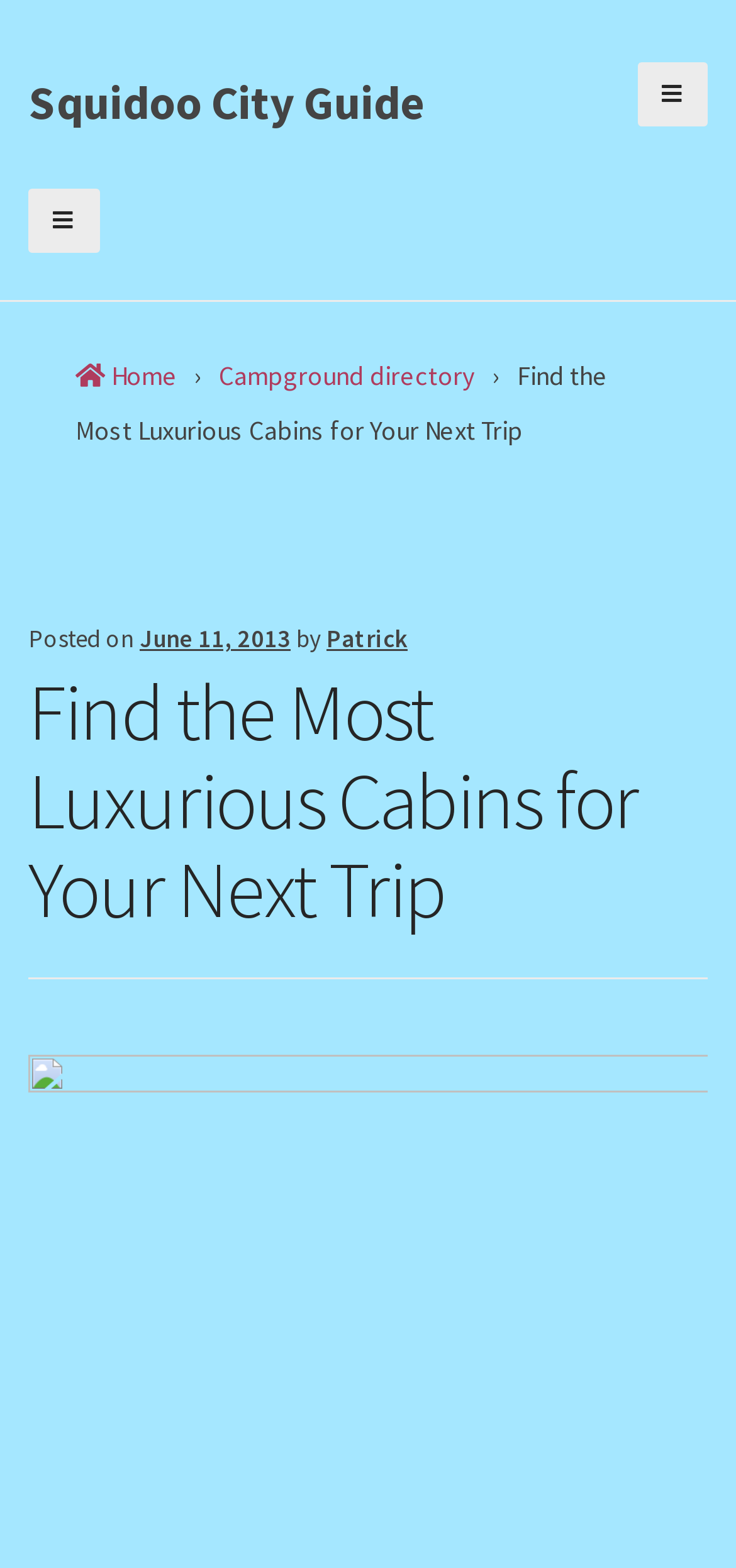Who posted the article?
Analyze the screenshot and provide a detailed answer to the question.

The article's author is mentioned in the 'Posted on' section, which includes the name 'Patrick' as a link.